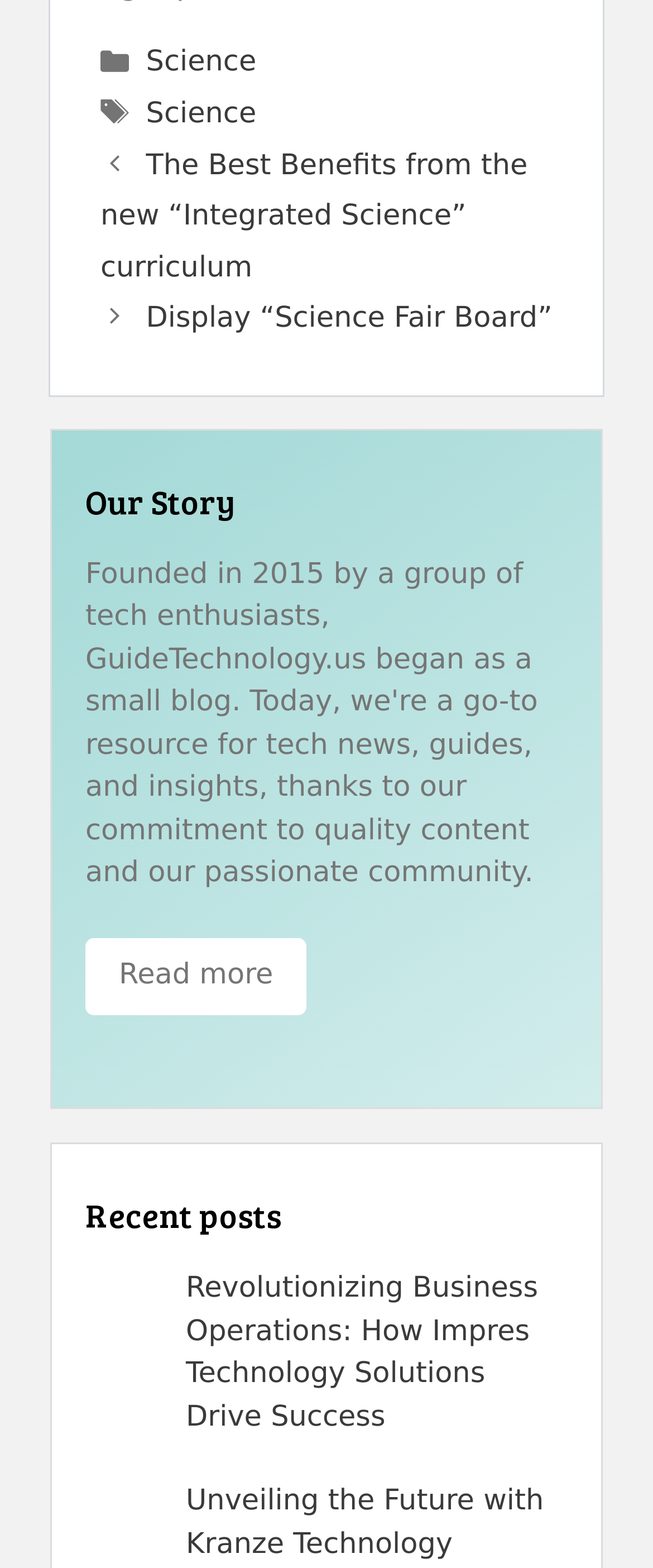How many links are there in the footer section?
Based on the image, answer the question with a single word or brief phrase.

3